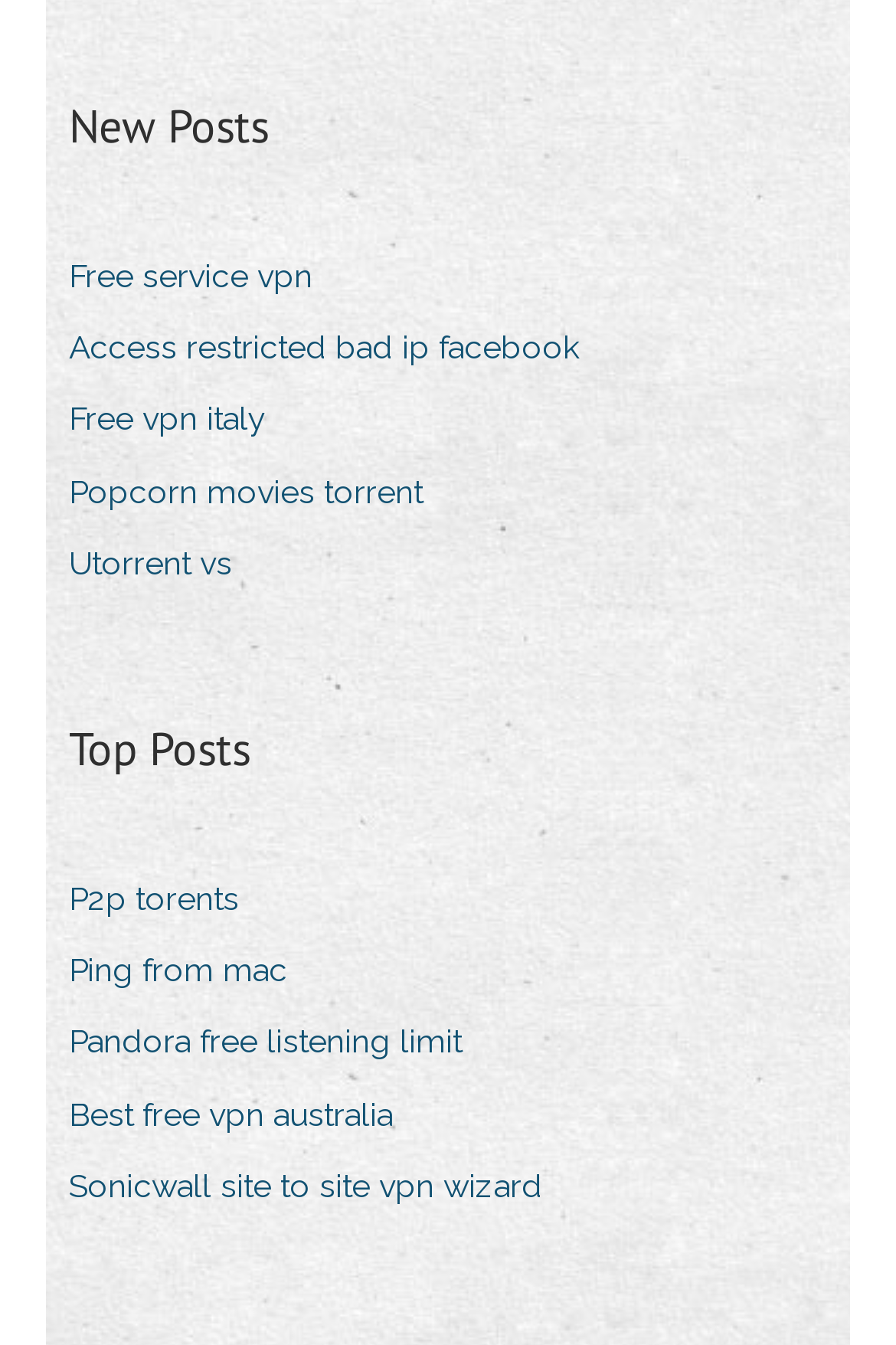Given the description of the UI element: "Ping from mac", predict the bounding box coordinates in the form of [left, top, right, bottom], with each value being a float between 0 and 1.

[0.077, 0.699, 0.359, 0.745]